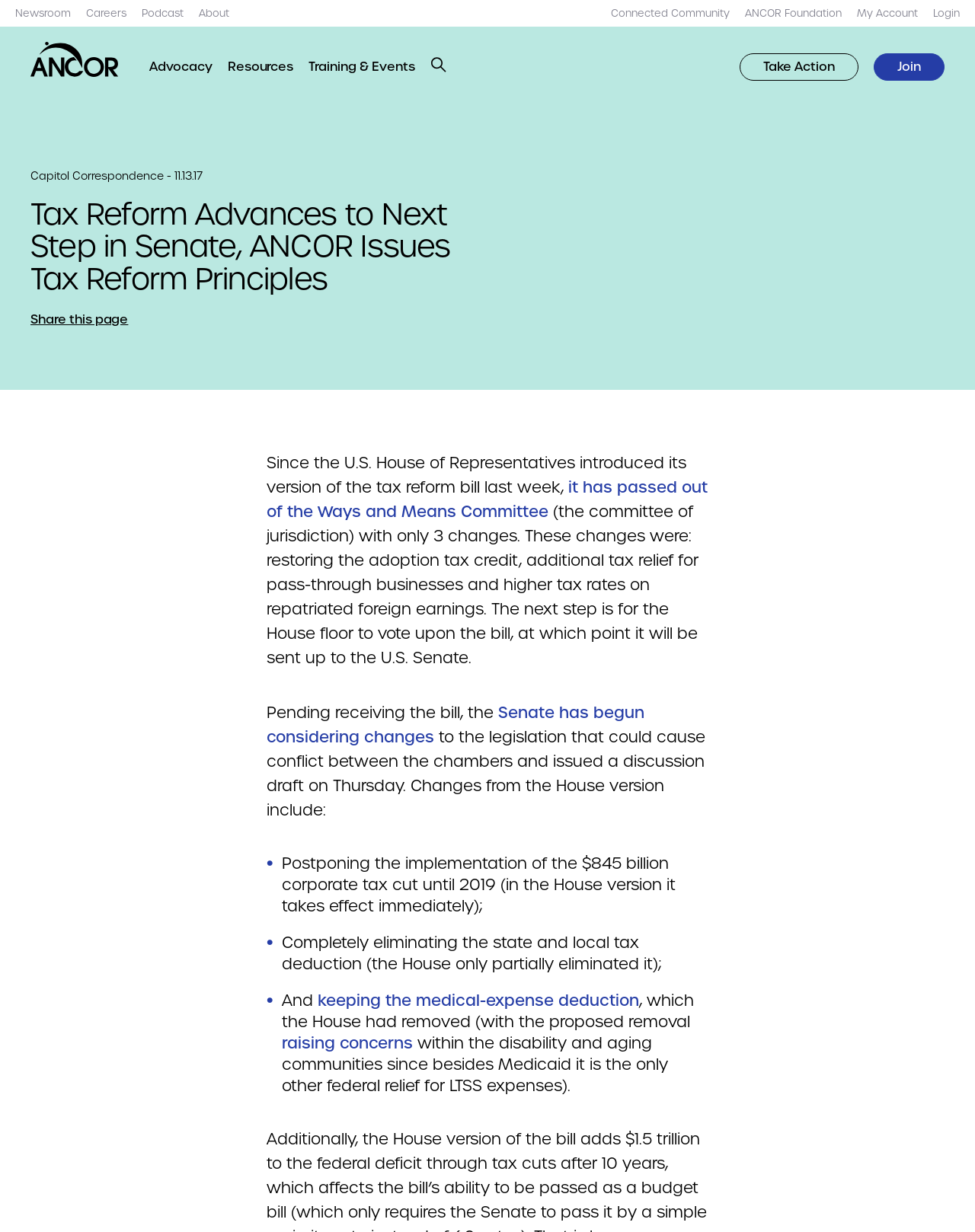Pinpoint the bounding box coordinates of the clickable element to carry out the following instruction: "Login."

[0.957, 0.005, 0.984, 0.017]